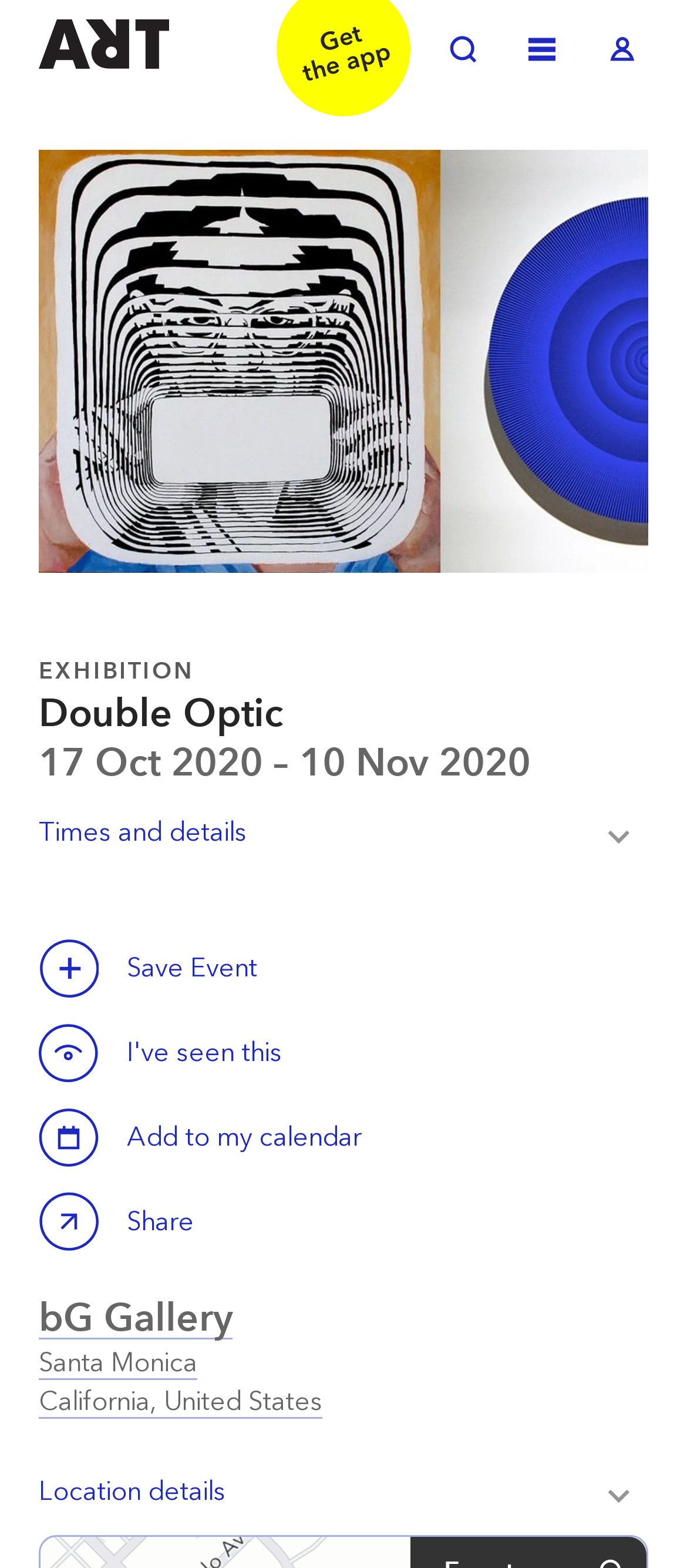Please identify the bounding box coordinates of the element I should click to complete this instruction: 'Save this event'. The coordinates should be given as four float numbers between 0 and 1, like this: [left, top, right, bottom].

[0.056, 0.598, 0.144, 0.636]